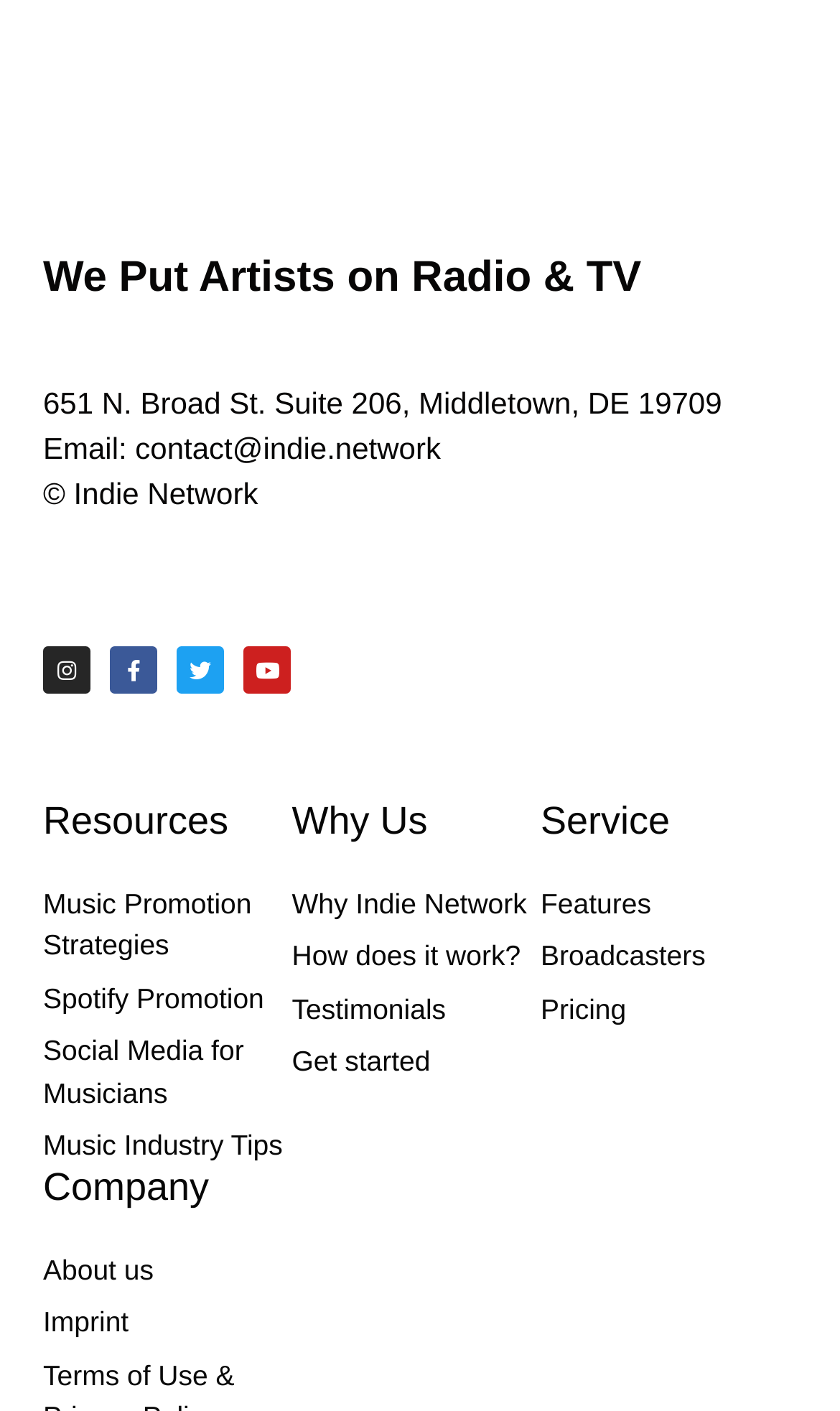Answer the question with a single word or phrase: 
What is the email address of the company?

contact@indie.network